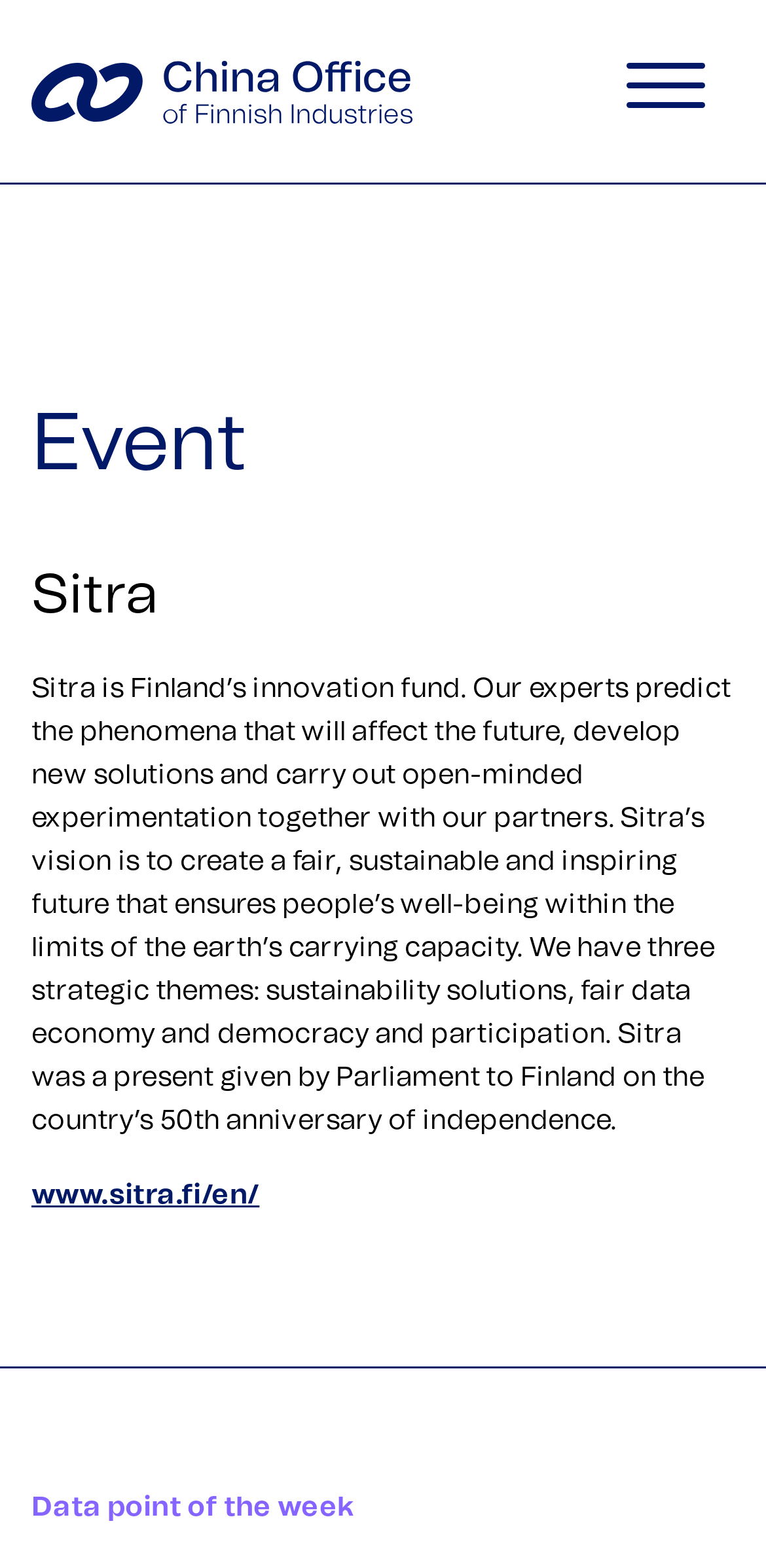How many strategic themes does Sitra have?
Using the information presented in the image, please offer a detailed response to the question.

According to the webpage, Sitra has three strategic themes: sustainability solutions, fair data economy, and democracy and participation.